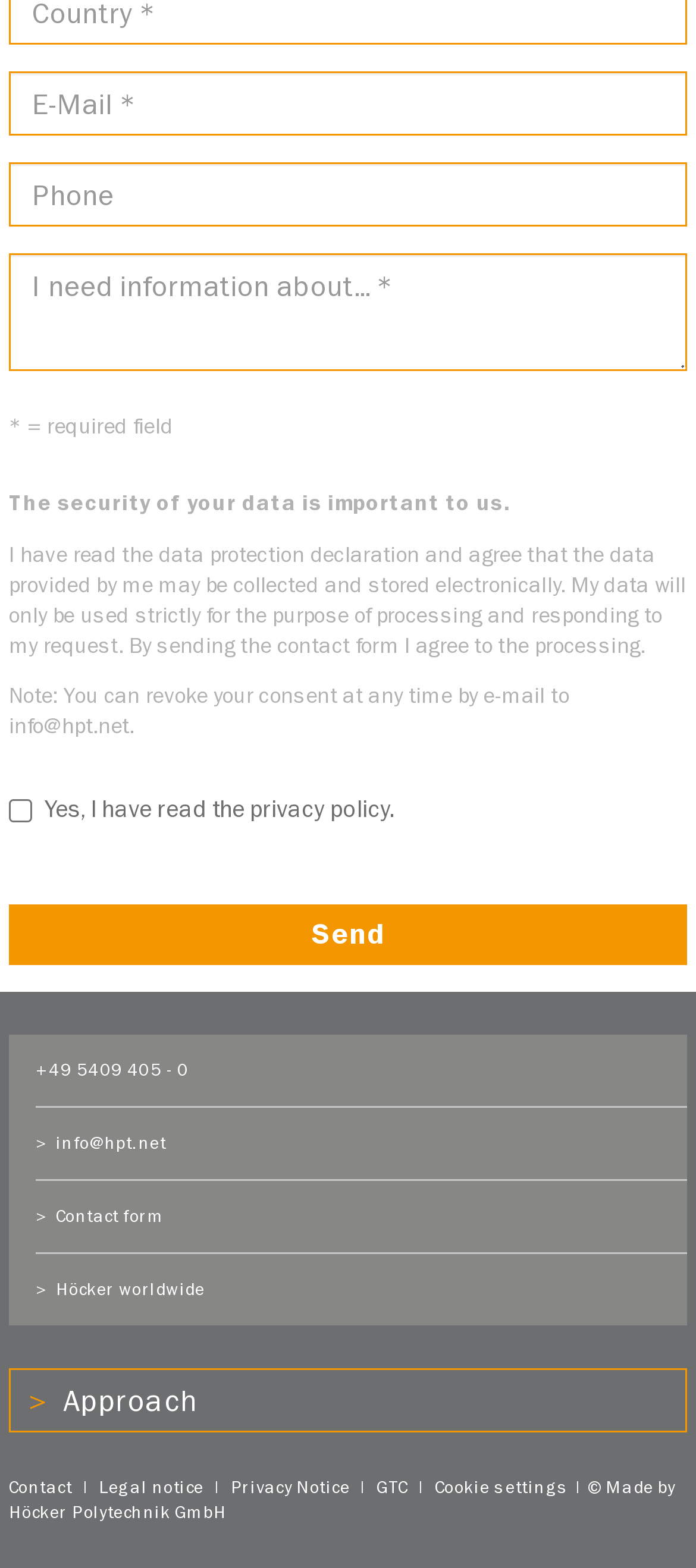Can you specify the bounding box coordinates of the area that needs to be clicked to fulfill the following instruction: "Enter your data in the first field"?

[0.013, 0.046, 0.987, 0.087]